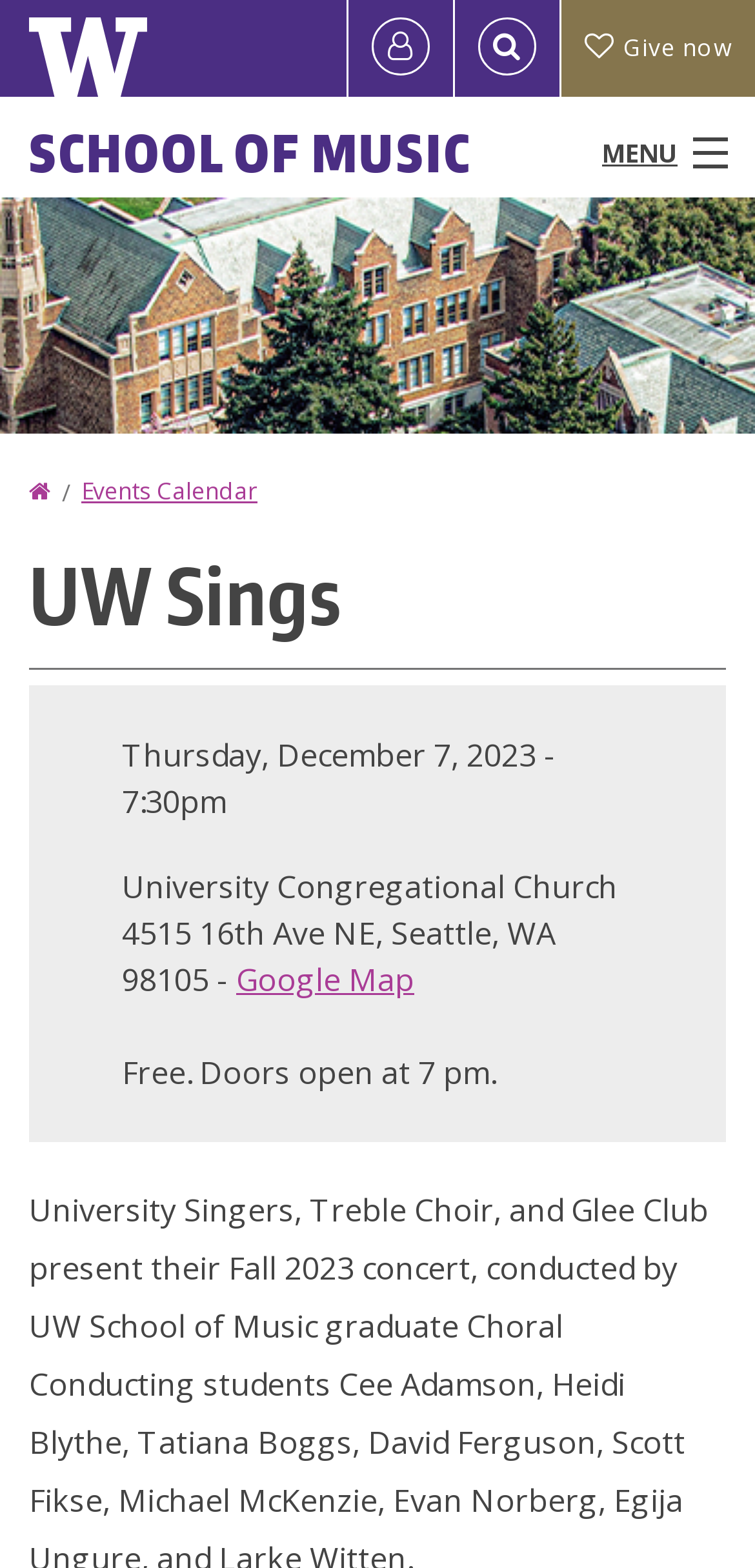Give the bounding box coordinates for the element described by: "Skip to main content".

[0.5, 0.0, 0.897, 0.001]